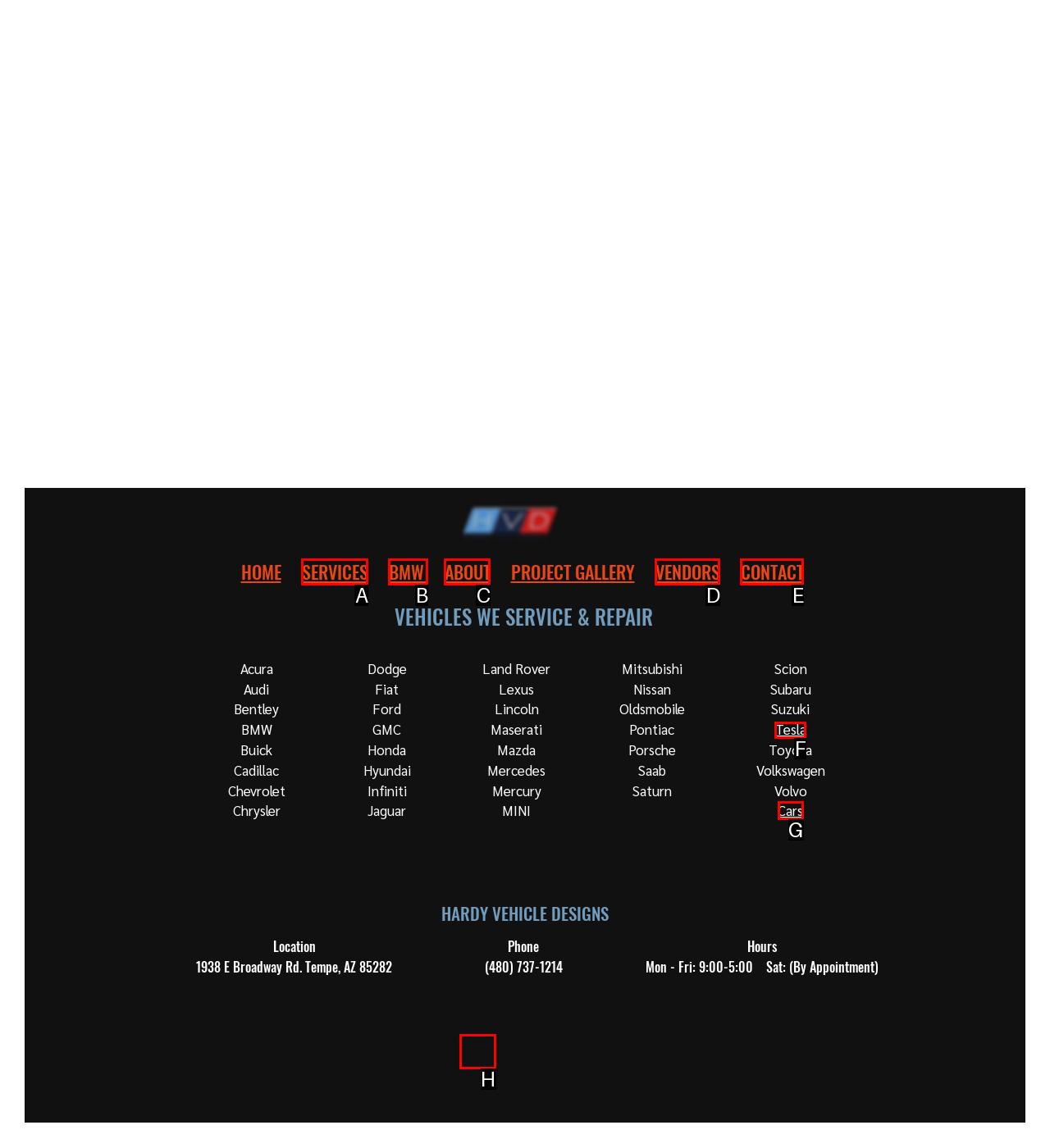Point out the option that needs to be clicked to fulfill the following instruction: Click Facebook - White Circle
Answer with the letter of the appropriate choice from the listed options.

H